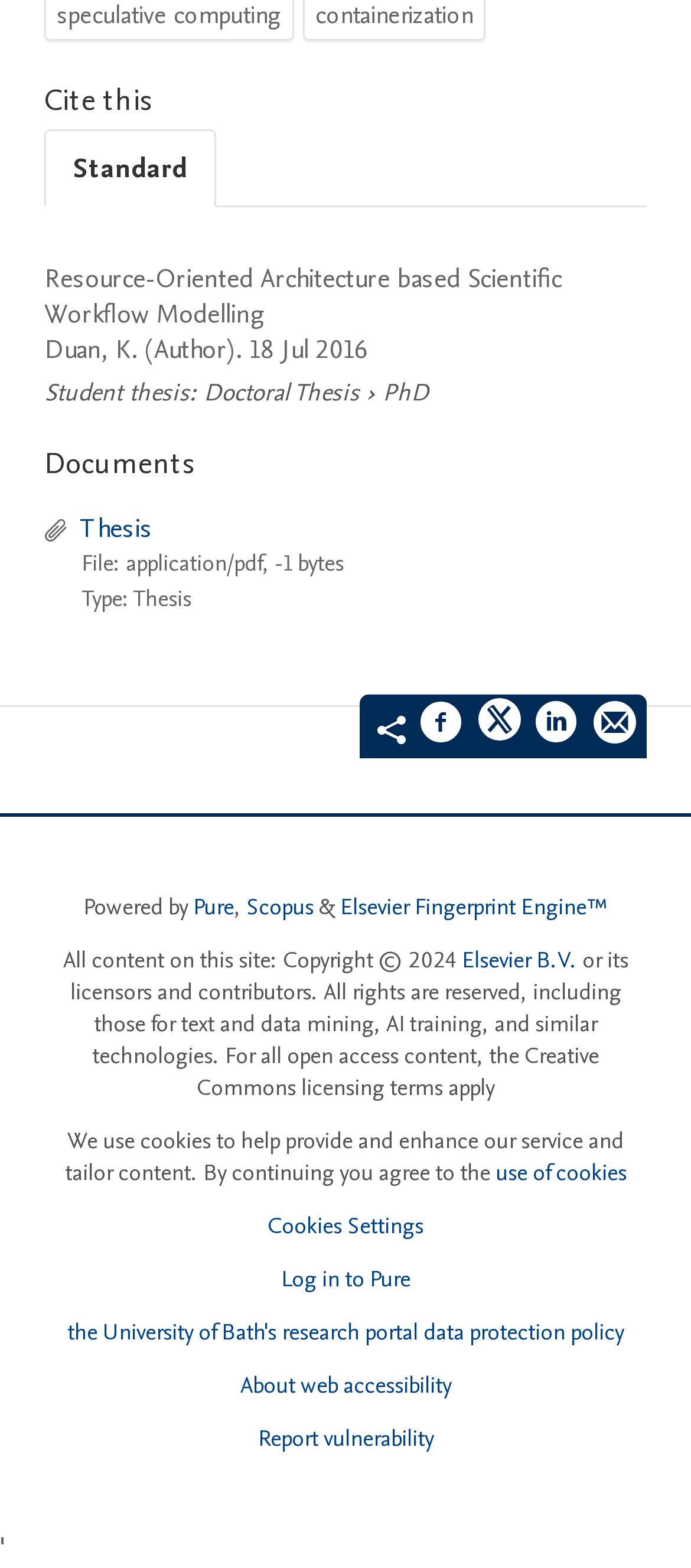What is the purpose of the 'Cite this' section?
Refer to the image and respond with a one-word or short-phrase answer.

To cite the document